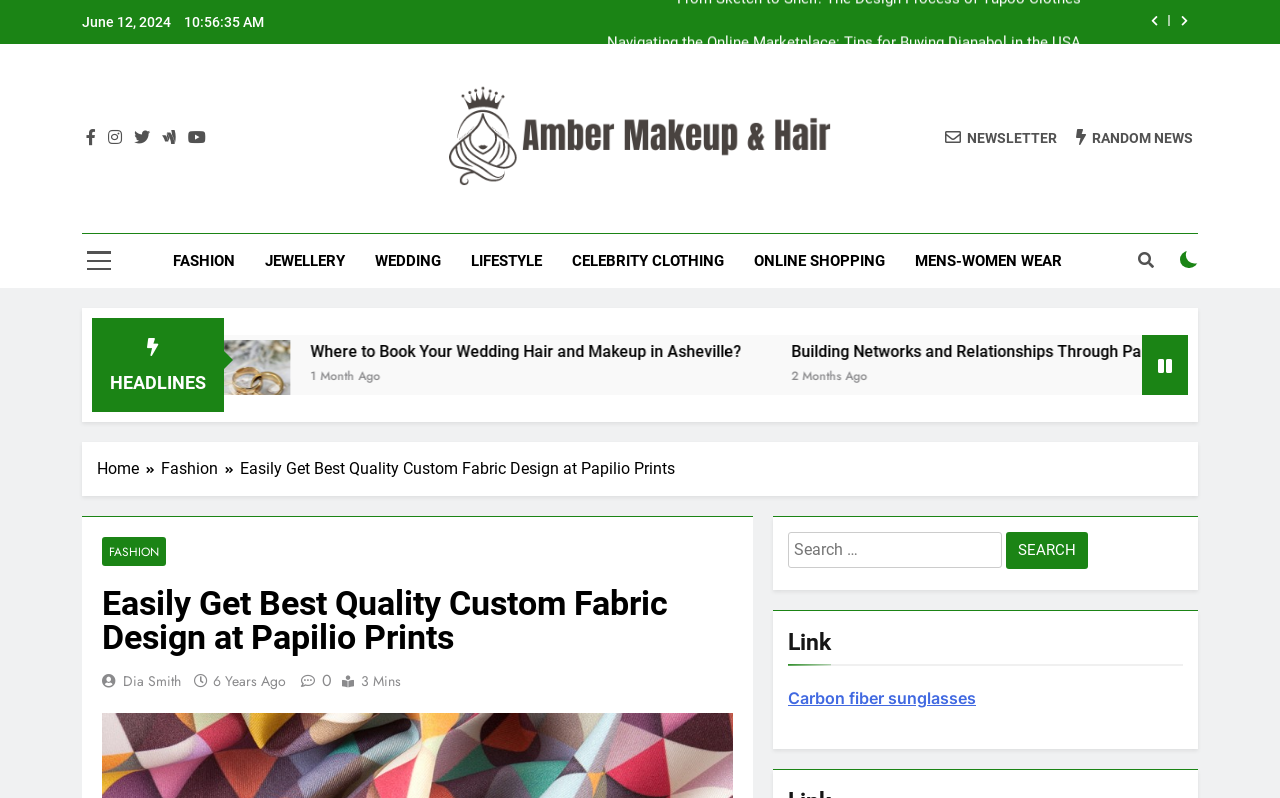What is the category of the link 'Where to Book Your Wedding Hair and Makeup in Asheville?'?
Using the image, provide a concise answer in one word or a short phrase.

WEDDING